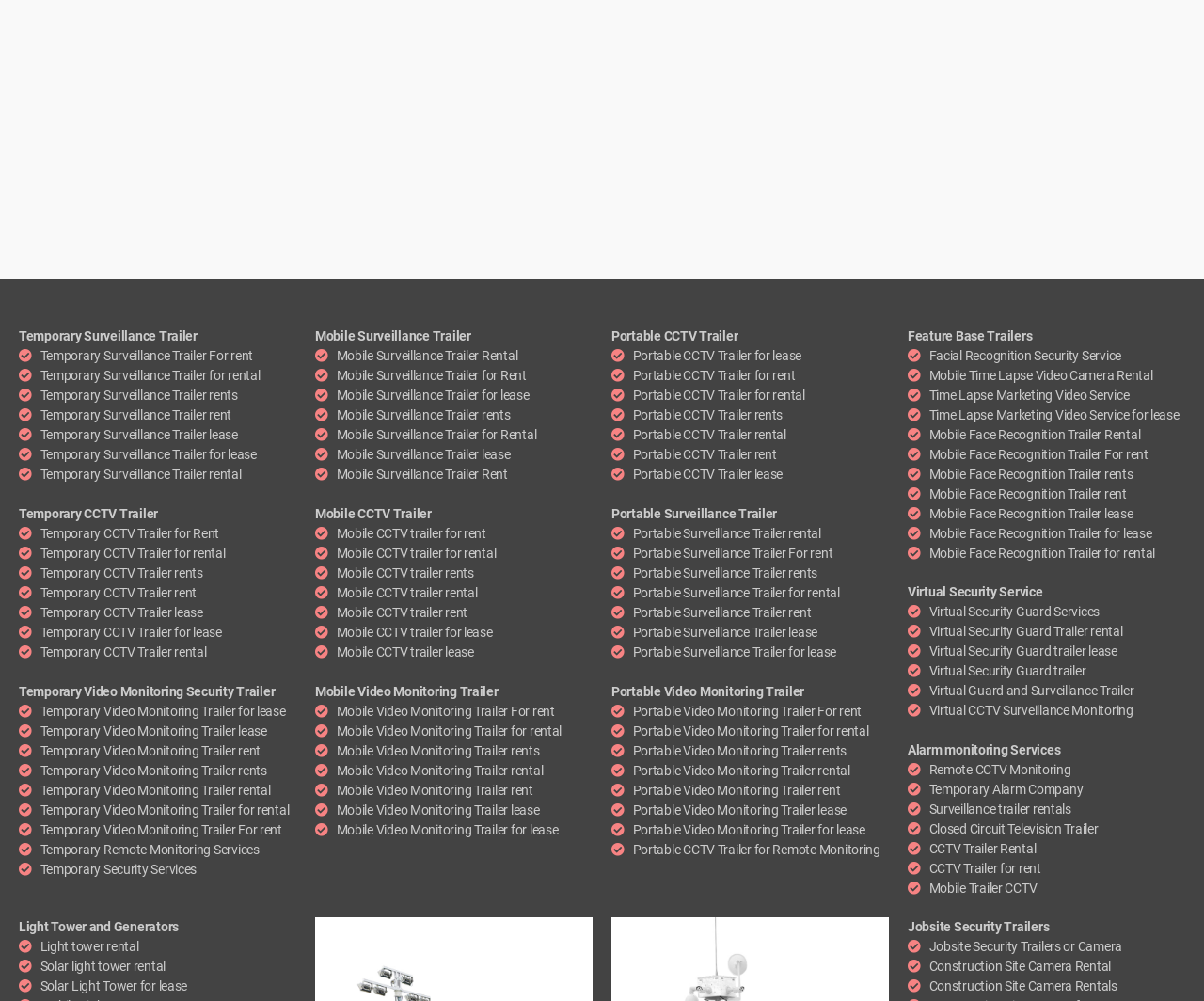Can you show the bounding box coordinates of the region to click on to complete the task described in the instruction: "Click on the maintaining swimming pools link"?

None